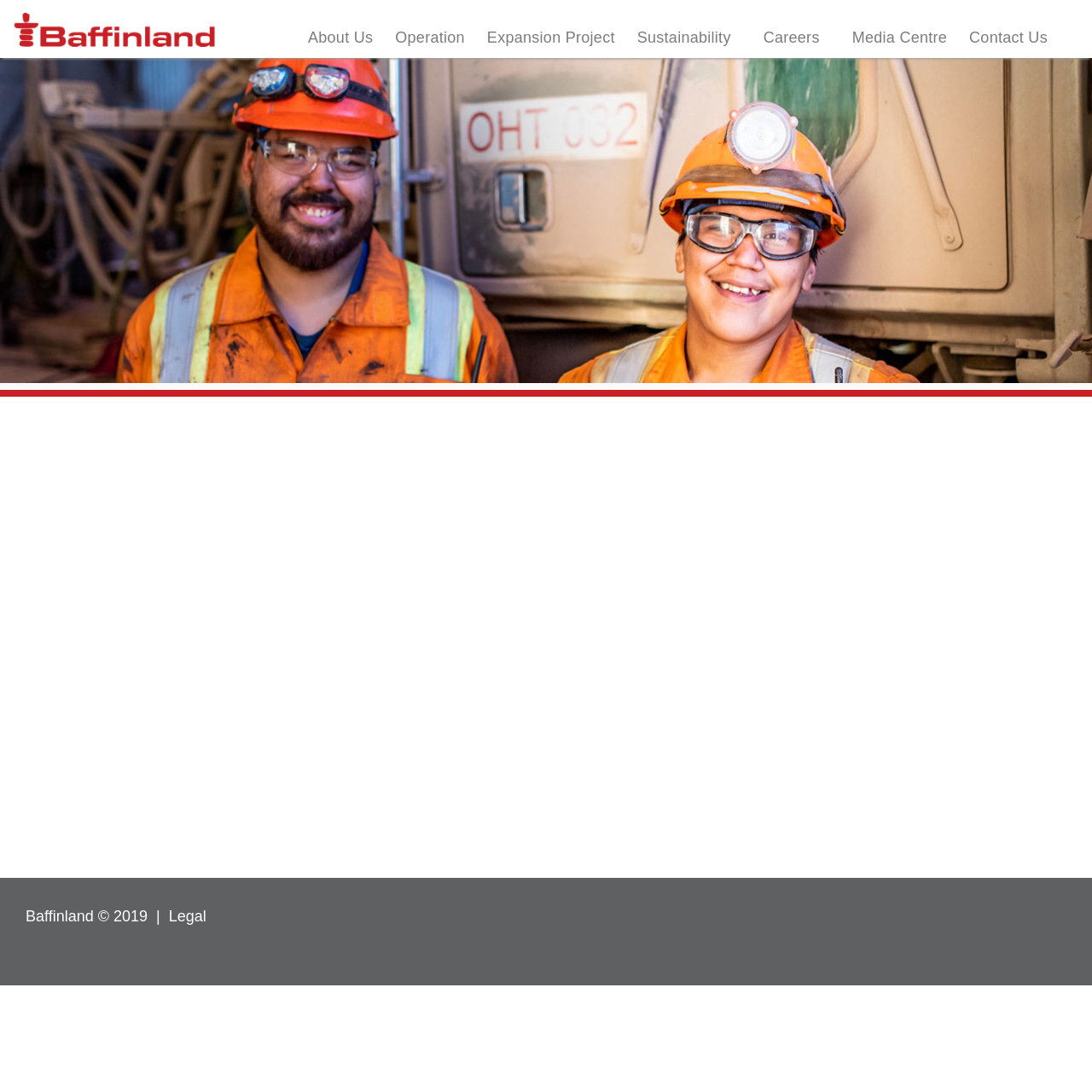Kindly determine the bounding box coordinates for the clickable area to achieve the given instruction: "View Careers".

[0.683, 0.016, 0.766, 0.053]